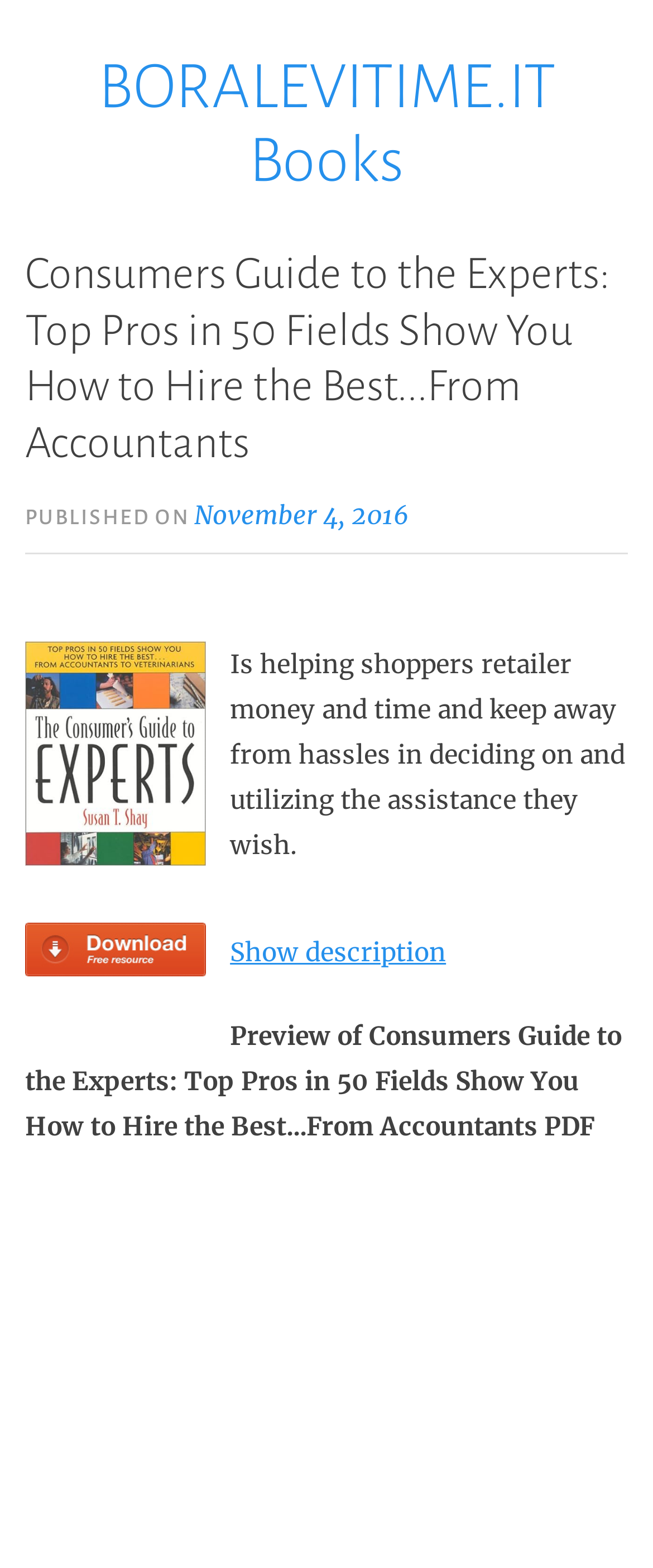Provide your answer to the question using just one word or phrase: What is the preview of?

Consumers Guide to the Experts PDF